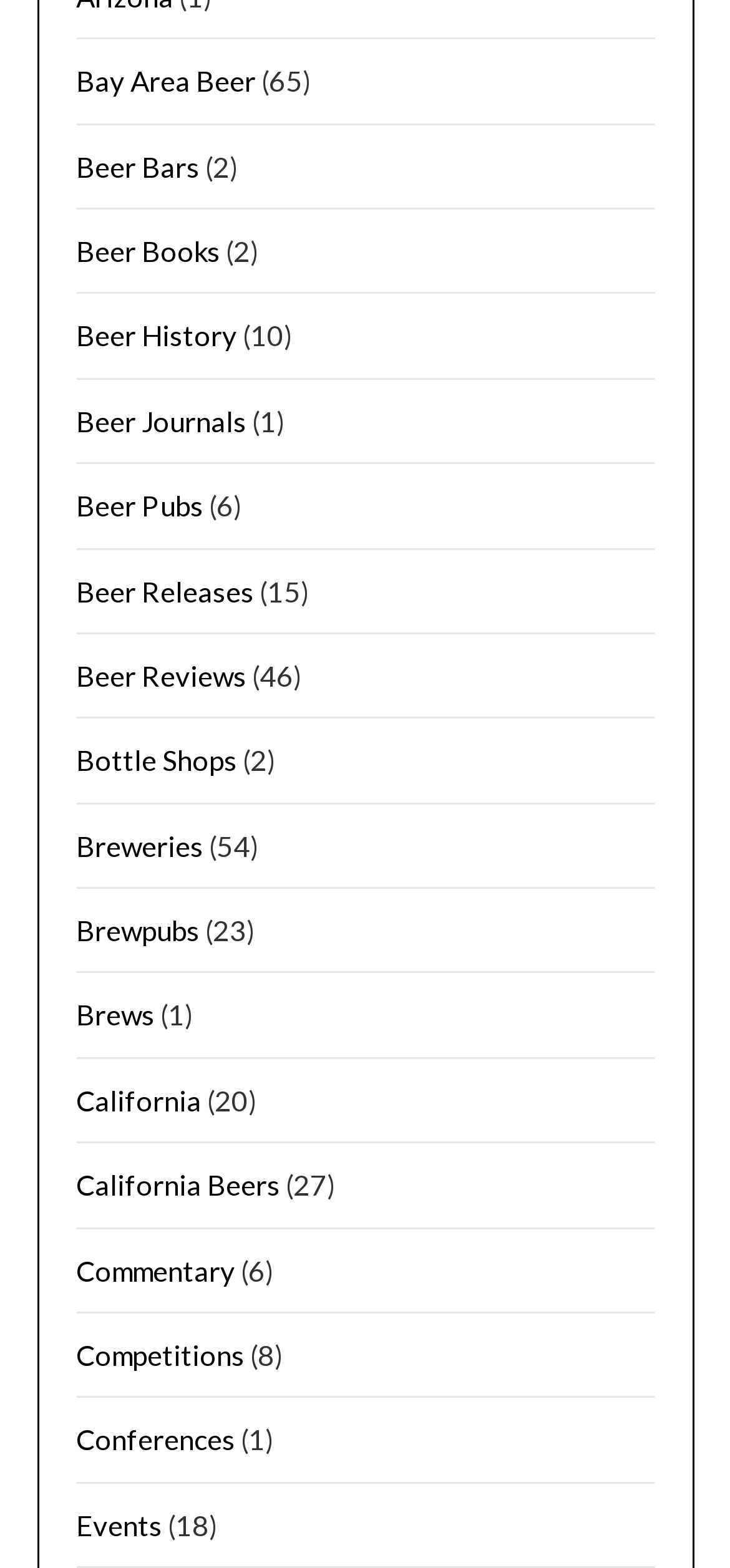What is the first link on the webpage?
Answer the question with a single word or phrase by looking at the picture.

Bay Area Beer